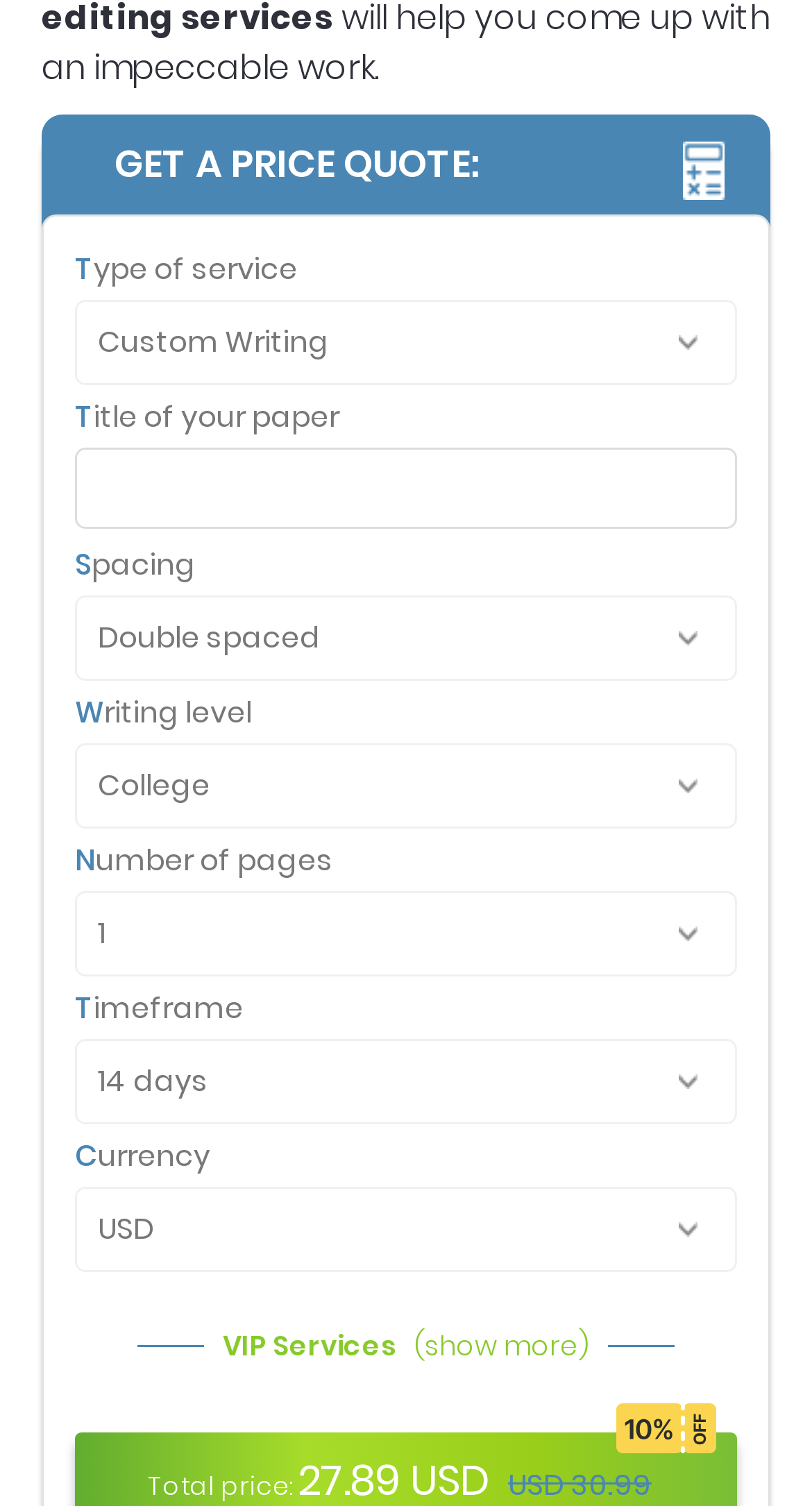Can you identify the bounding box coordinates of the clickable region needed to carry out this instruction: 'Enter the title of your paper'? The coordinates should be four float numbers within the range of 0 to 1, stated as [left, top, right, bottom].

[0.092, 0.297, 0.908, 0.351]